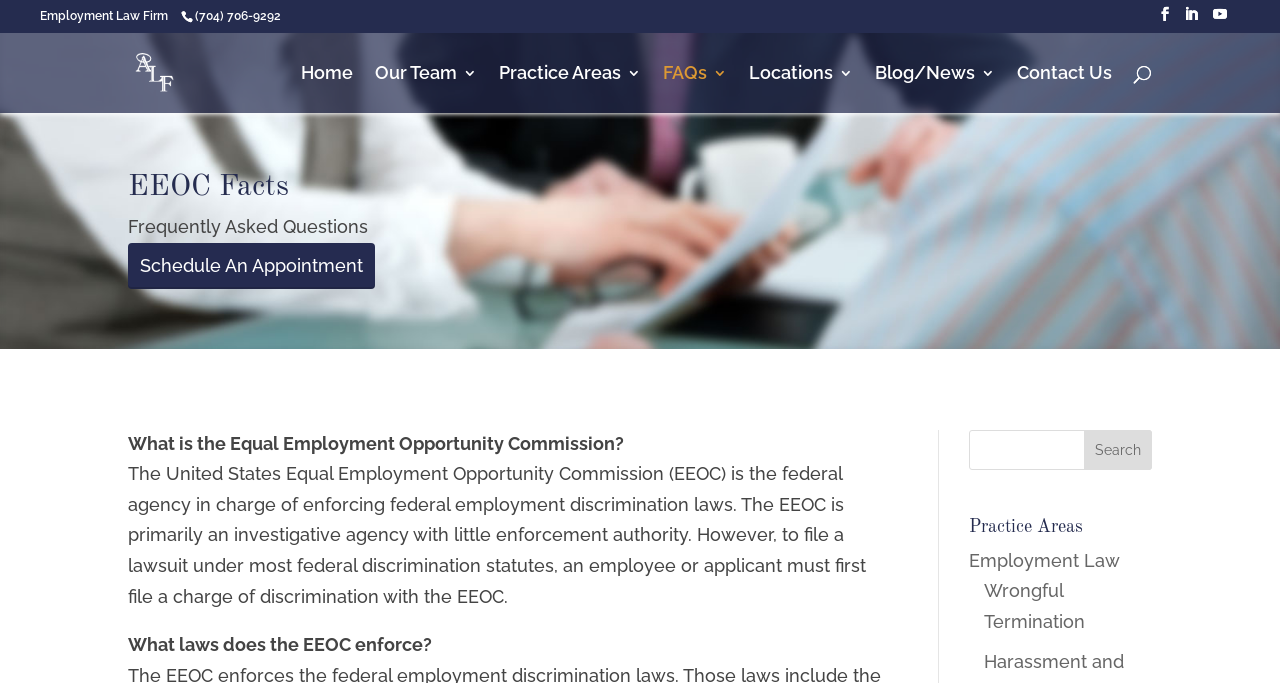What is the phone number of the law firm?
Please provide a comprehensive answer based on the visual information in the image.

The phone number of the law firm can be found in the top-right corner of the webpage, where it is written as '(704) 706-9292'.